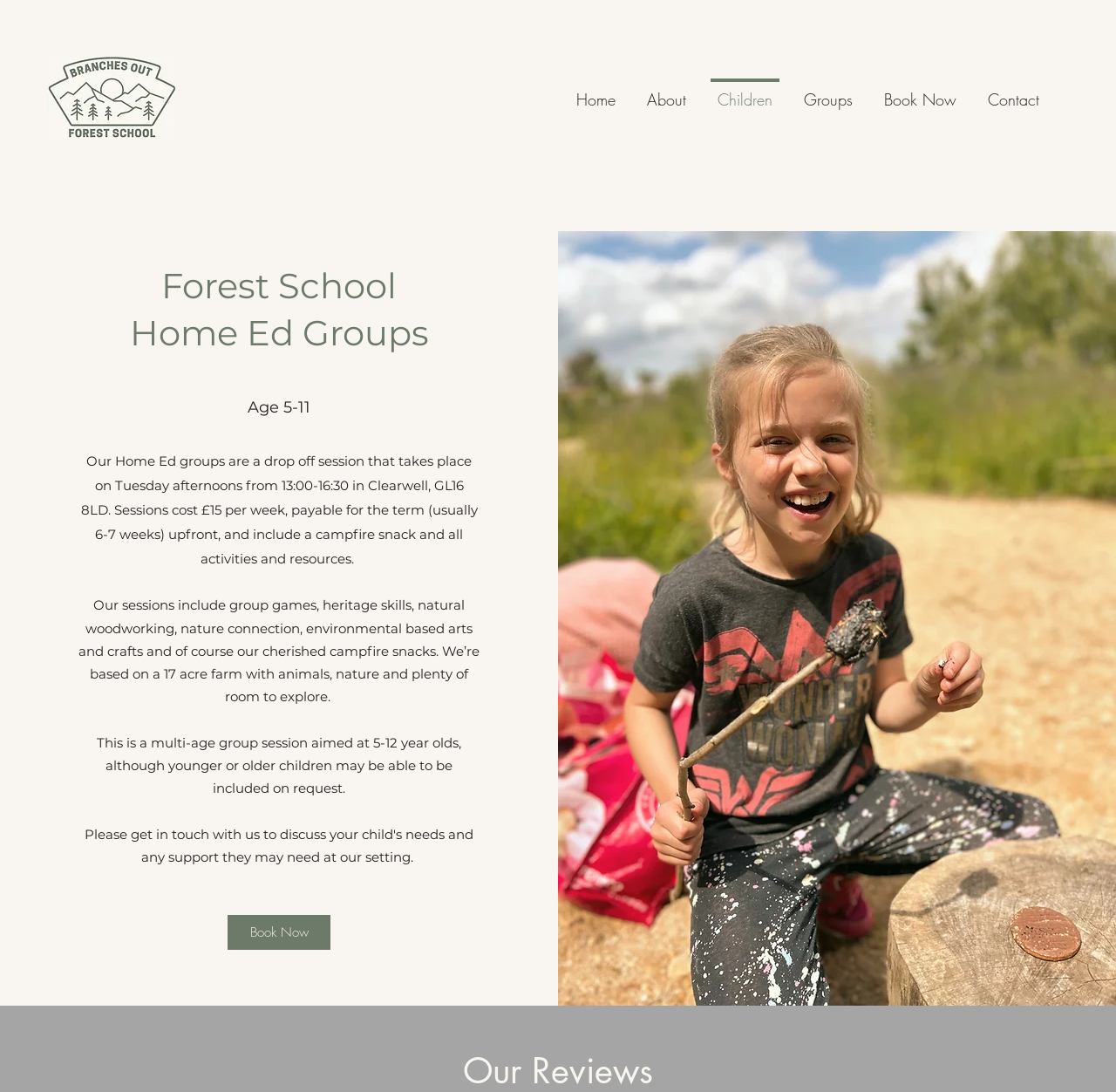Give a short answer using one word or phrase for the question:
What is the age range for the Home Ed groups?

5-11